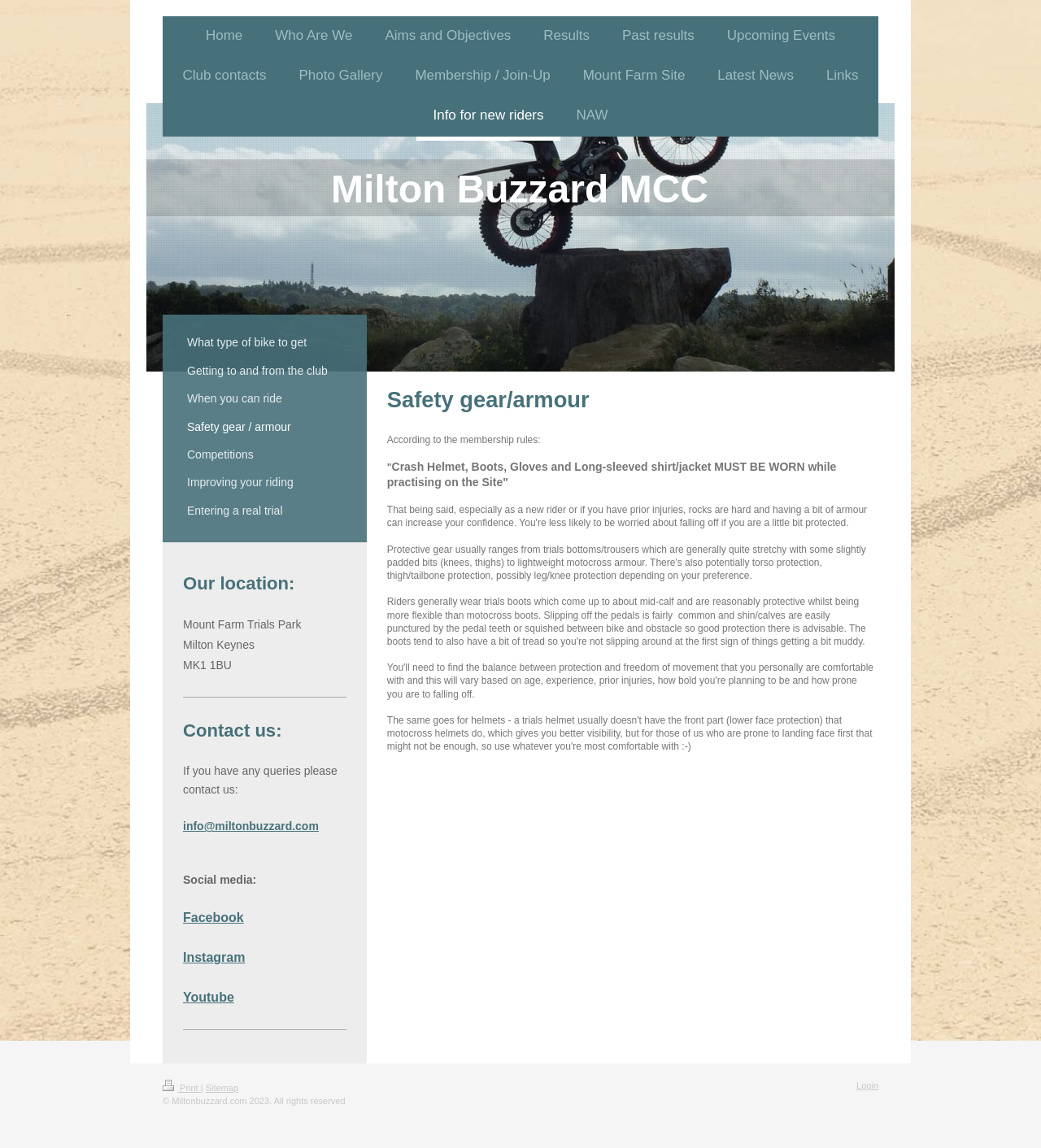Please identify the bounding box coordinates of the element I need to click to follow this instruction: "Get Latest News".

[0.674, 0.049, 0.778, 0.088]